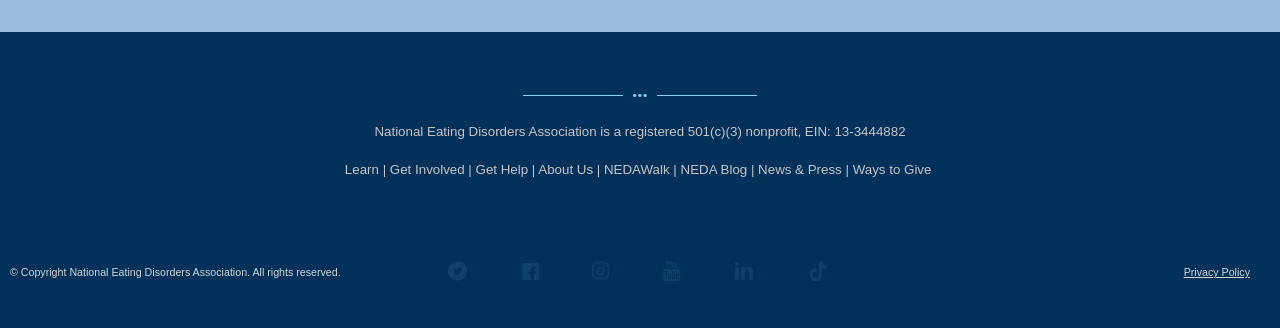What type of organization is National Eating Disorders Association?
Answer the question with a detailed and thorough explanation.

The answer can be found in the StaticText element with the text 'National Eating Disorders Association is a registered 501(c)(3) nonprofit, EIN: 13-3444882', which indicates that the organization is a registered nonprofit.